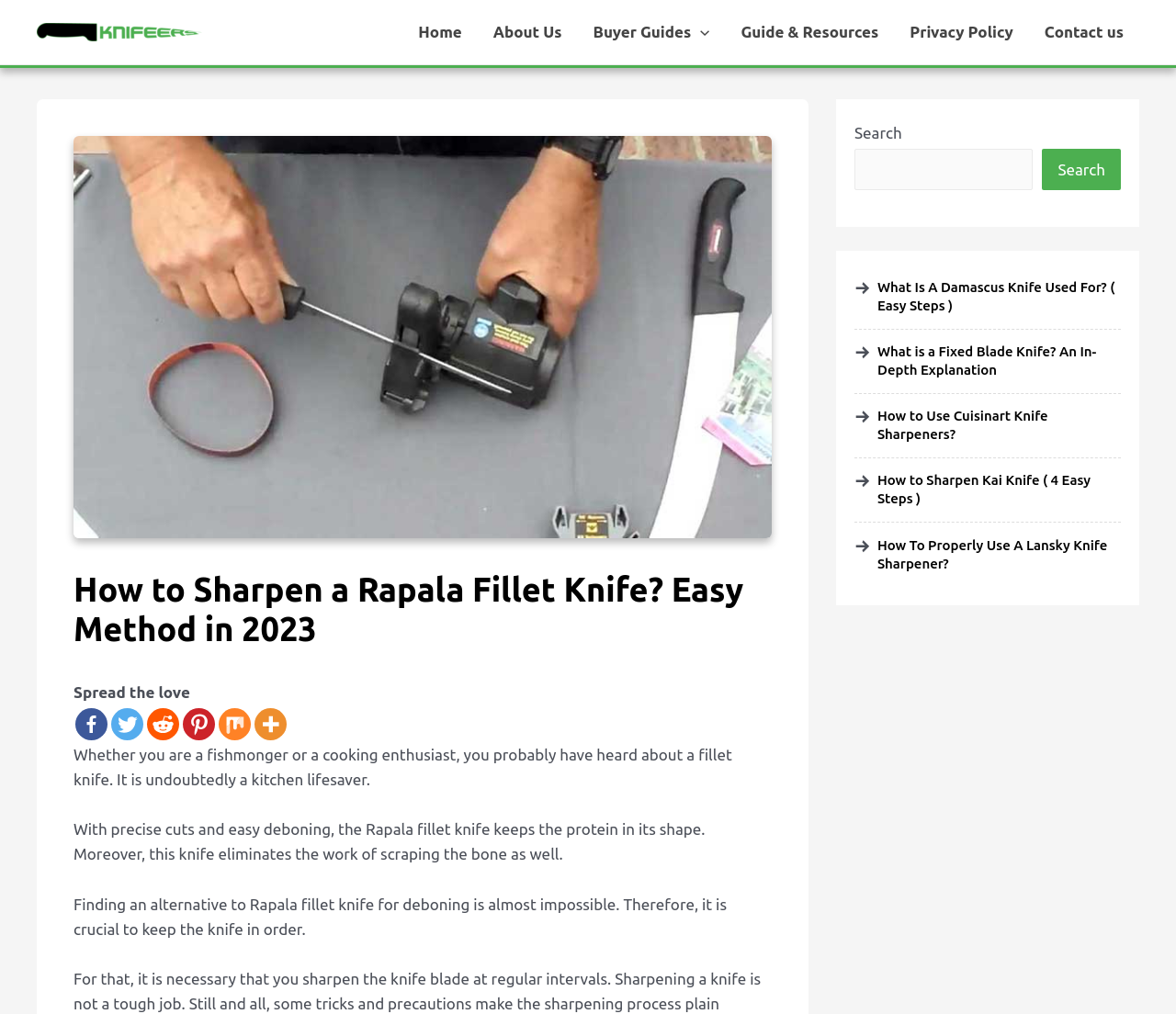Based on the image, provide a detailed and complete answer to the question: 
How many navigation links are there?

I counted the number of links under the 'Site Navigation' section, which are 'Home', 'About Us', 'Buyer Guides Menu Toggle', 'Guide & Resources', 'Privacy Policy', 'Contact us', and there are 7 links in total.